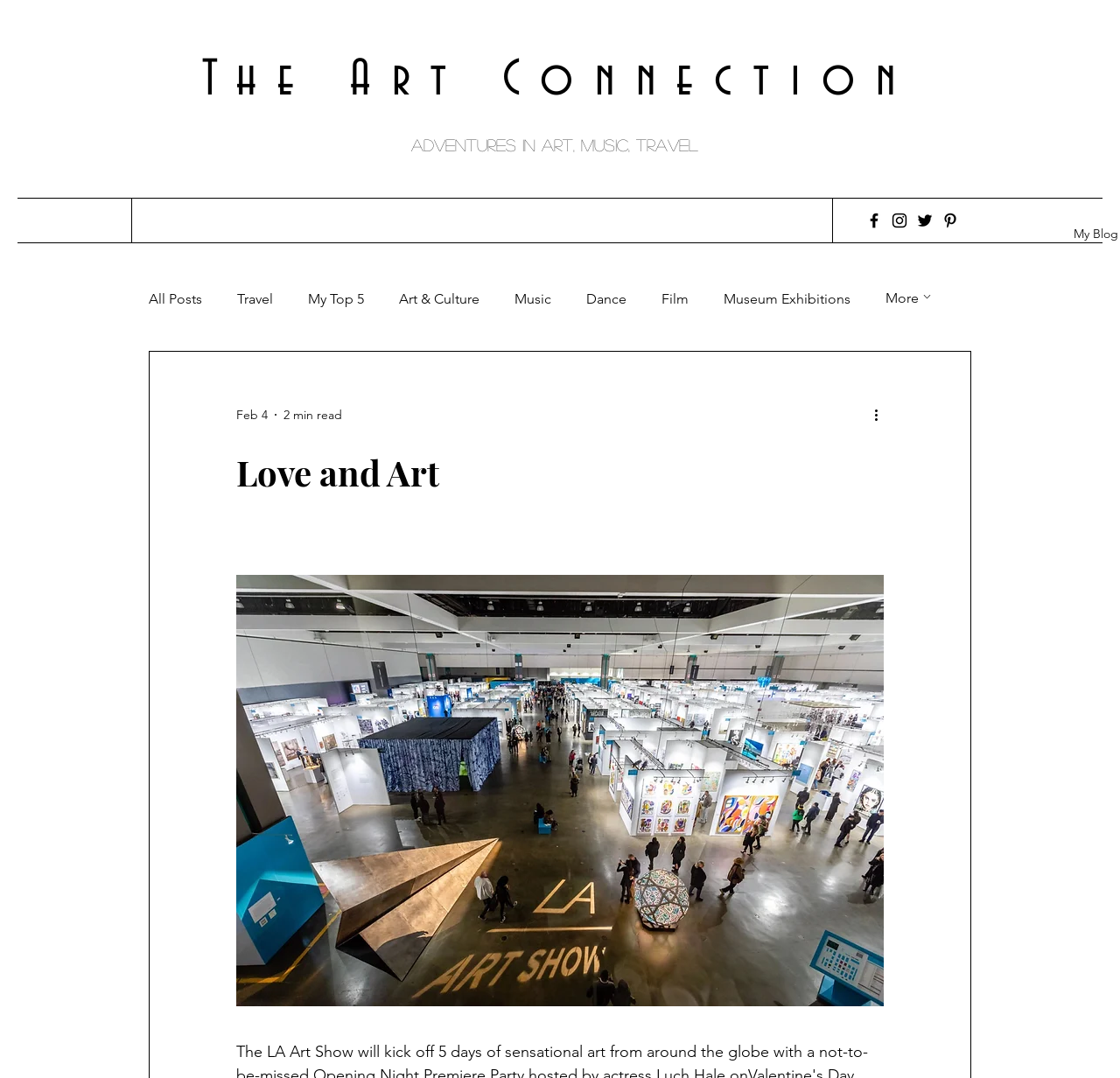Please give a succinct answer using a single word or phrase:
What is the text above the 'More actions' button?

2 min read